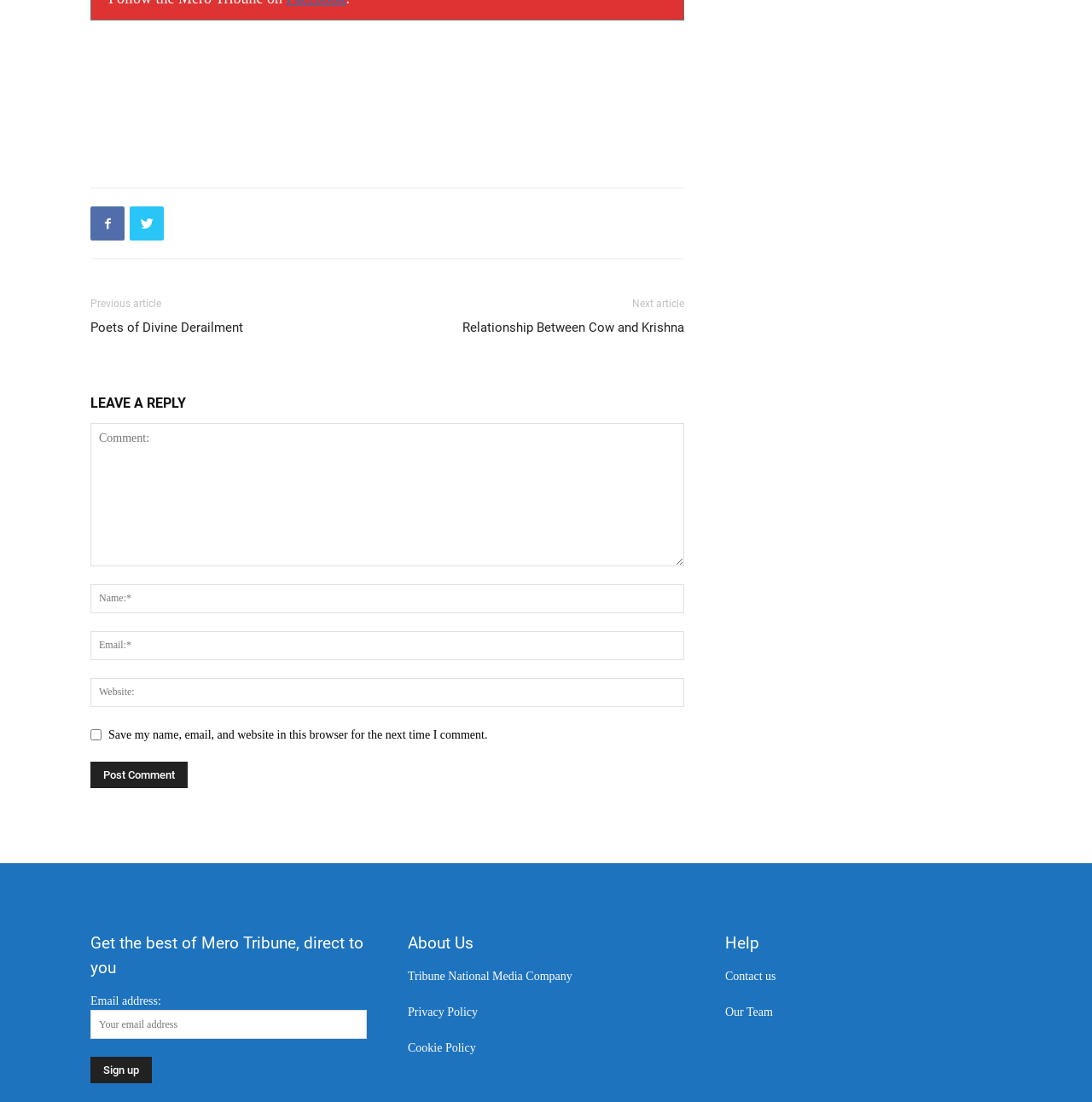Identify the bounding box coordinates of the element that should be clicked to fulfill this task: "Click on the 'Contact us' link". The coordinates should be provided as four float numbers between 0 and 1, i.e., [left, top, right, bottom].

[0.664, 0.88, 0.711, 0.892]